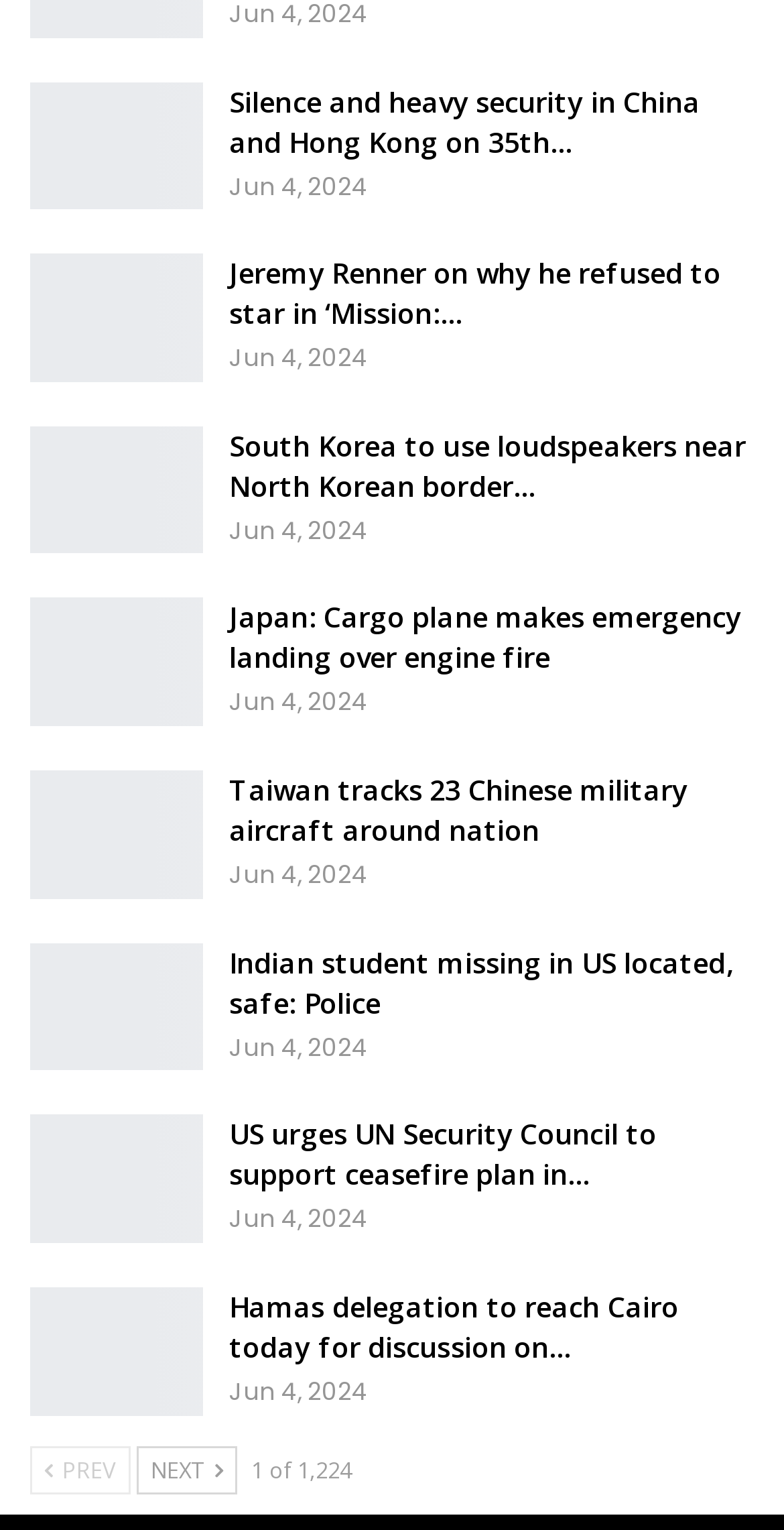How many news articles are on this page?
Using the image provided, answer with just one word or phrase.

10